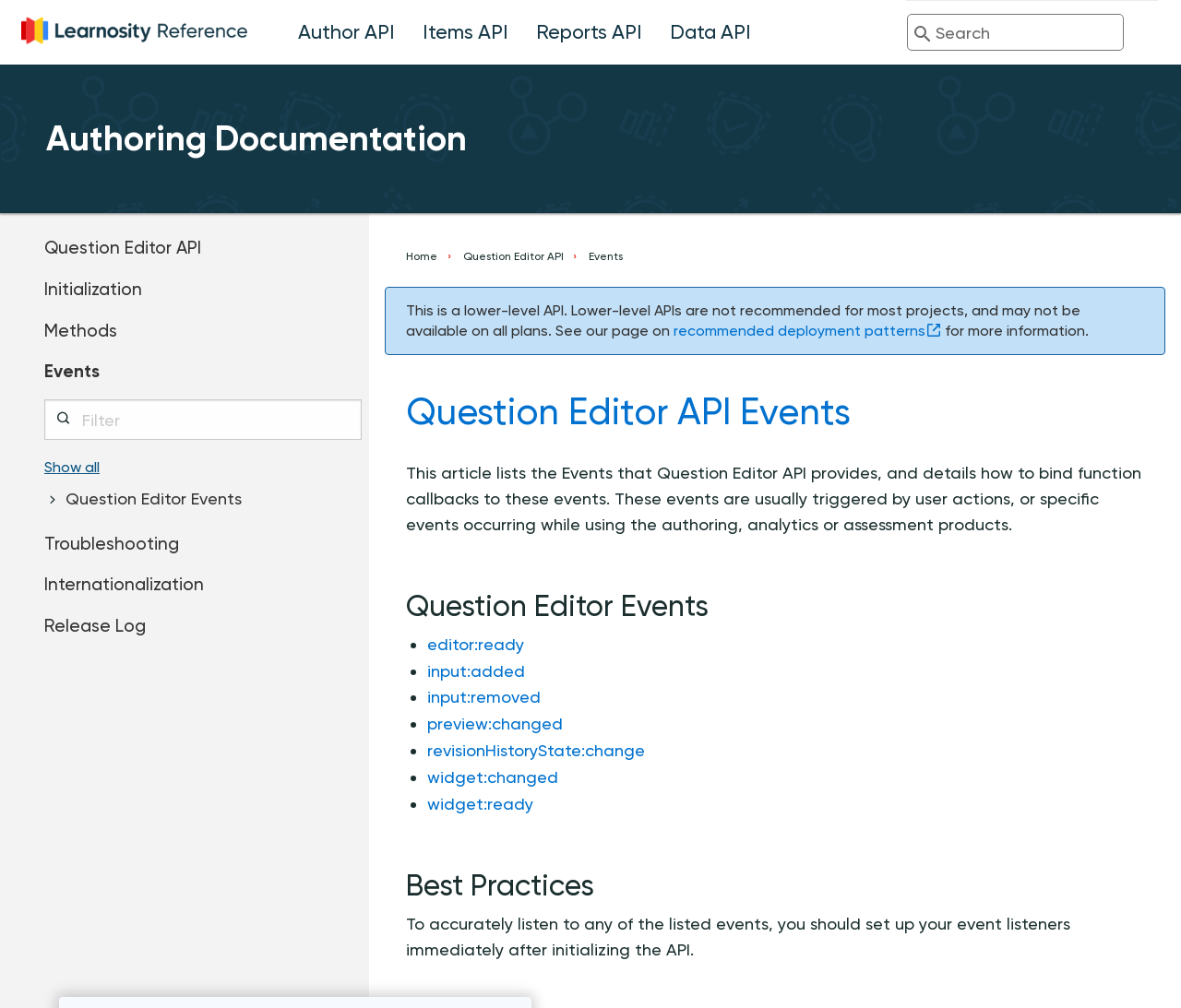Show me the bounding box coordinates of the clickable region to achieve the task as per the instruction: "View the Events of the Question Editor API".

[0.055, 0.485, 0.205, 0.504]